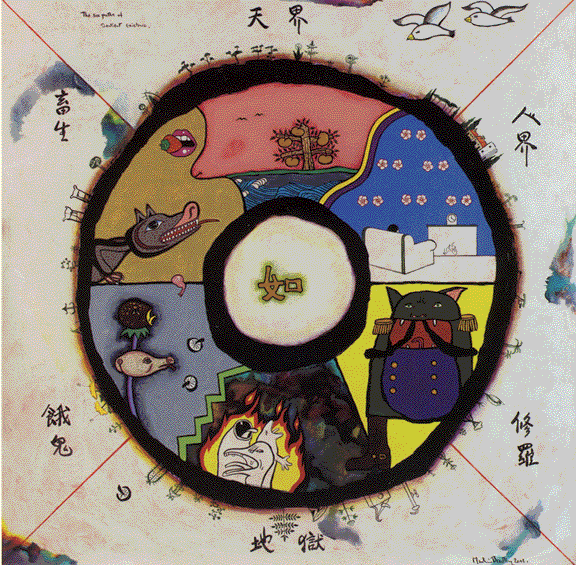Please provide a comprehensive answer to the question based on the screenshot: How many realms of existence are depicted in the artwork?

The artwork 'The Six Paths of Sentient Existence' presents six colorful segments surrounding the central motif, each representing a different path: the heavenly realm, the human realm, the realm of hungry spirits, the hell realm, the animal realm, and the asura realm.